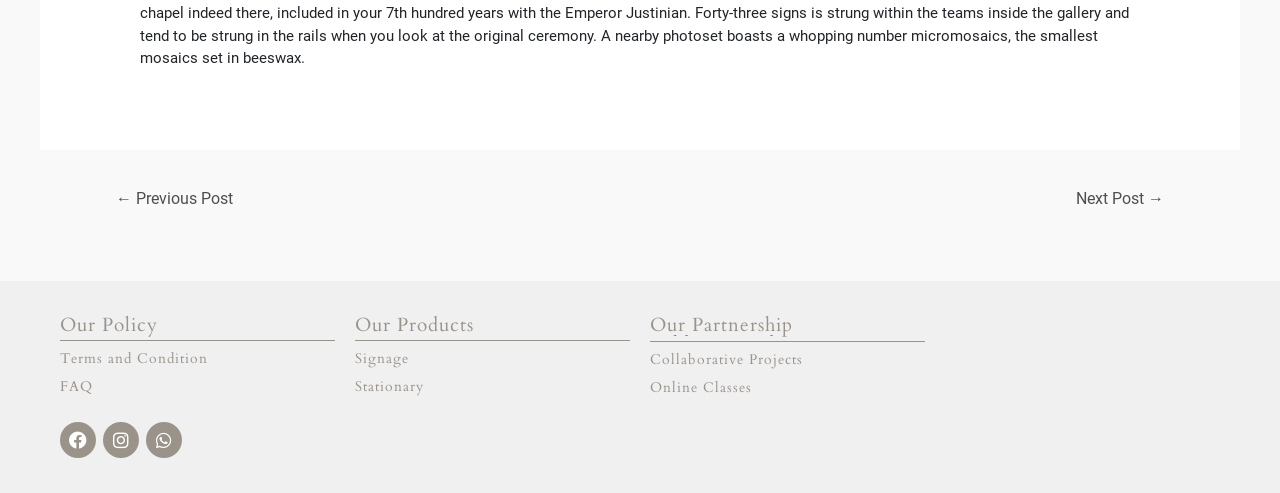What is the title of the second heading?
Refer to the screenshot and answer in one word or phrase.

Our Policy